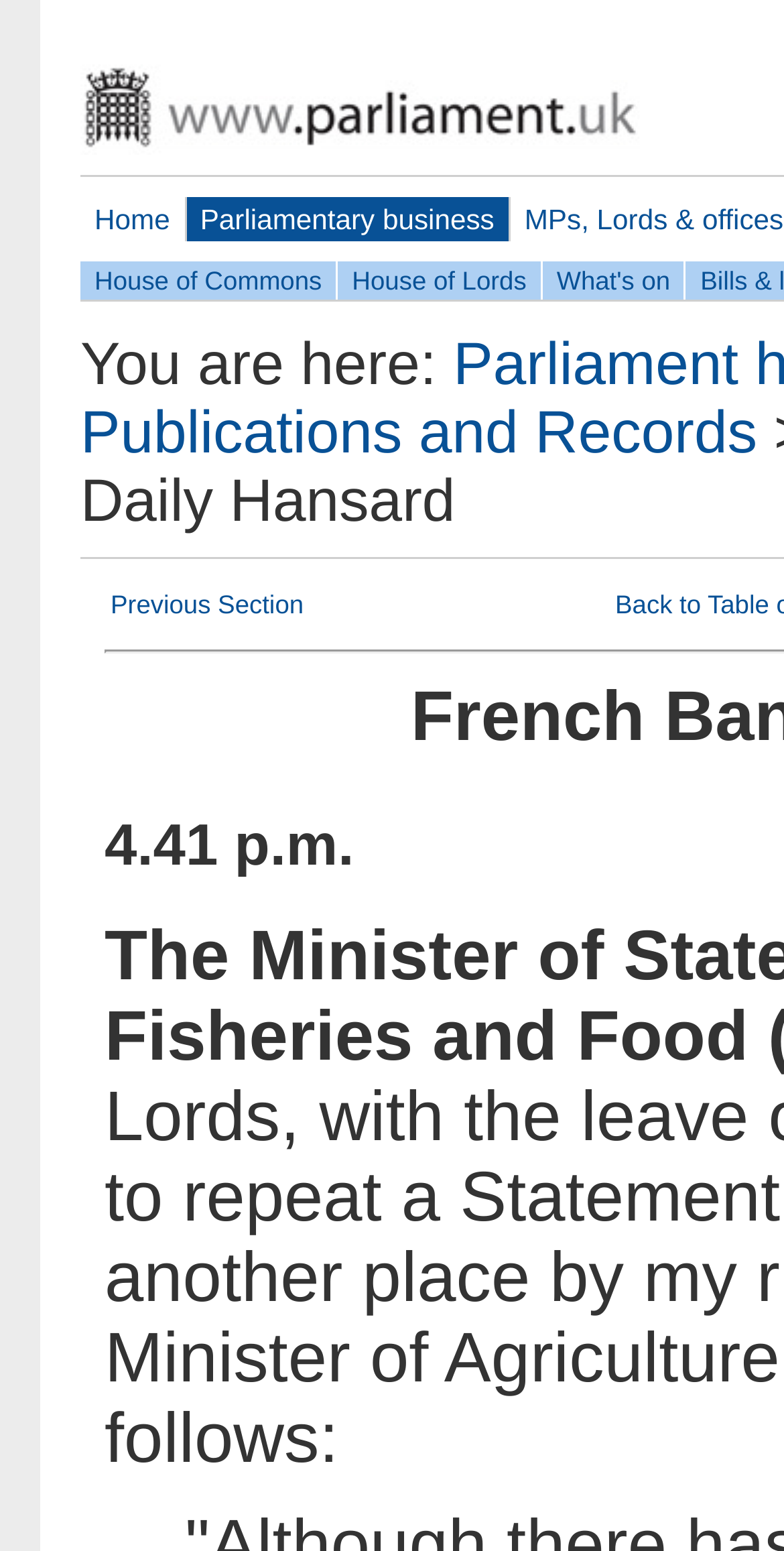How many columns are in the table cell 'Previous Section'?
Your answer should be a single word or phrase derived from the screenshot.

1